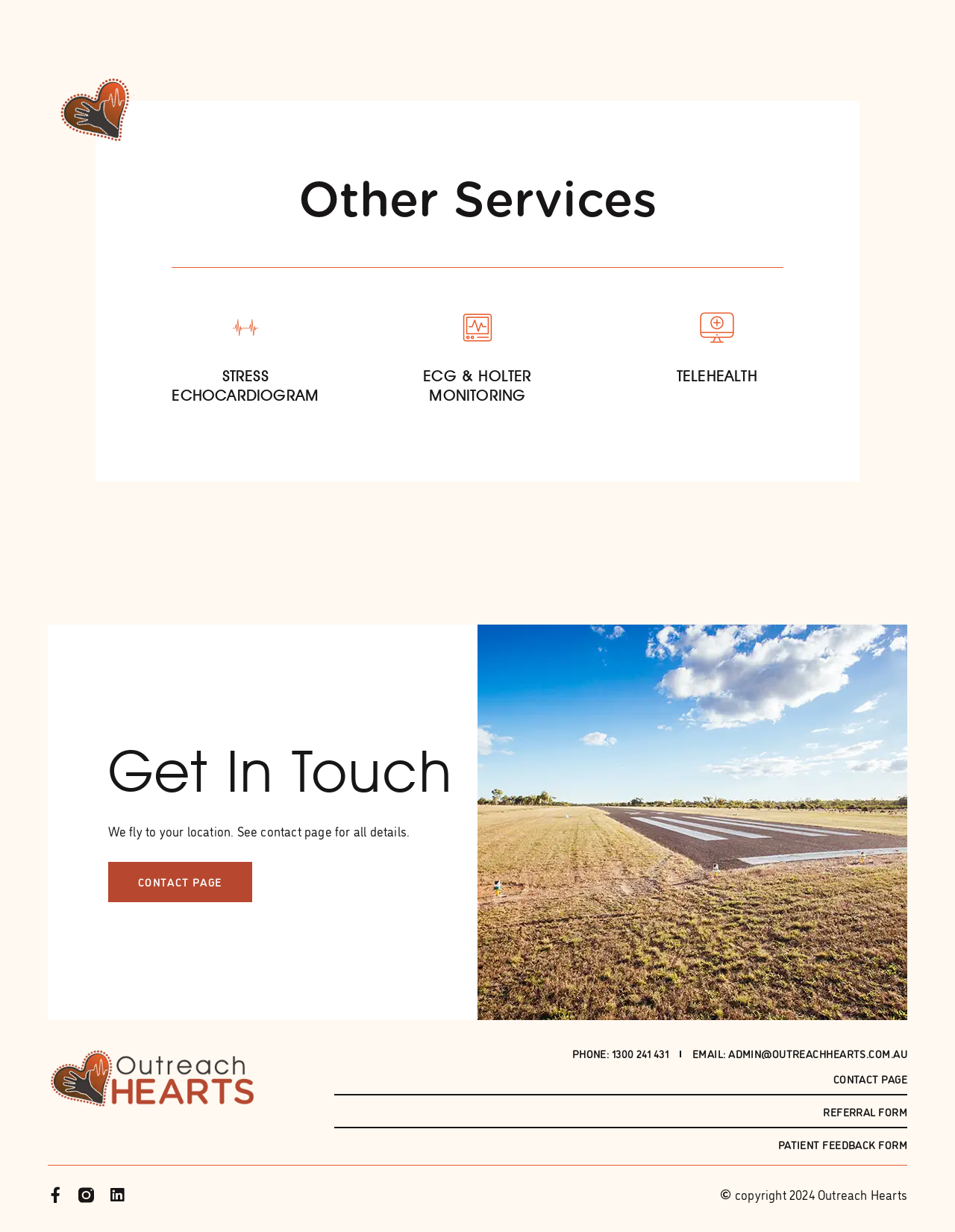Locate the bounding box coordinates of the area you need to click to fulfill this instruction: 'Click on STRESS ECHOCARDIOGRAM'. The coordinates must be in the form of four float numbers ranging from 0 to 1: [left, top, right, bottom].

[0.18, 0.298, 0.334, 0.328]